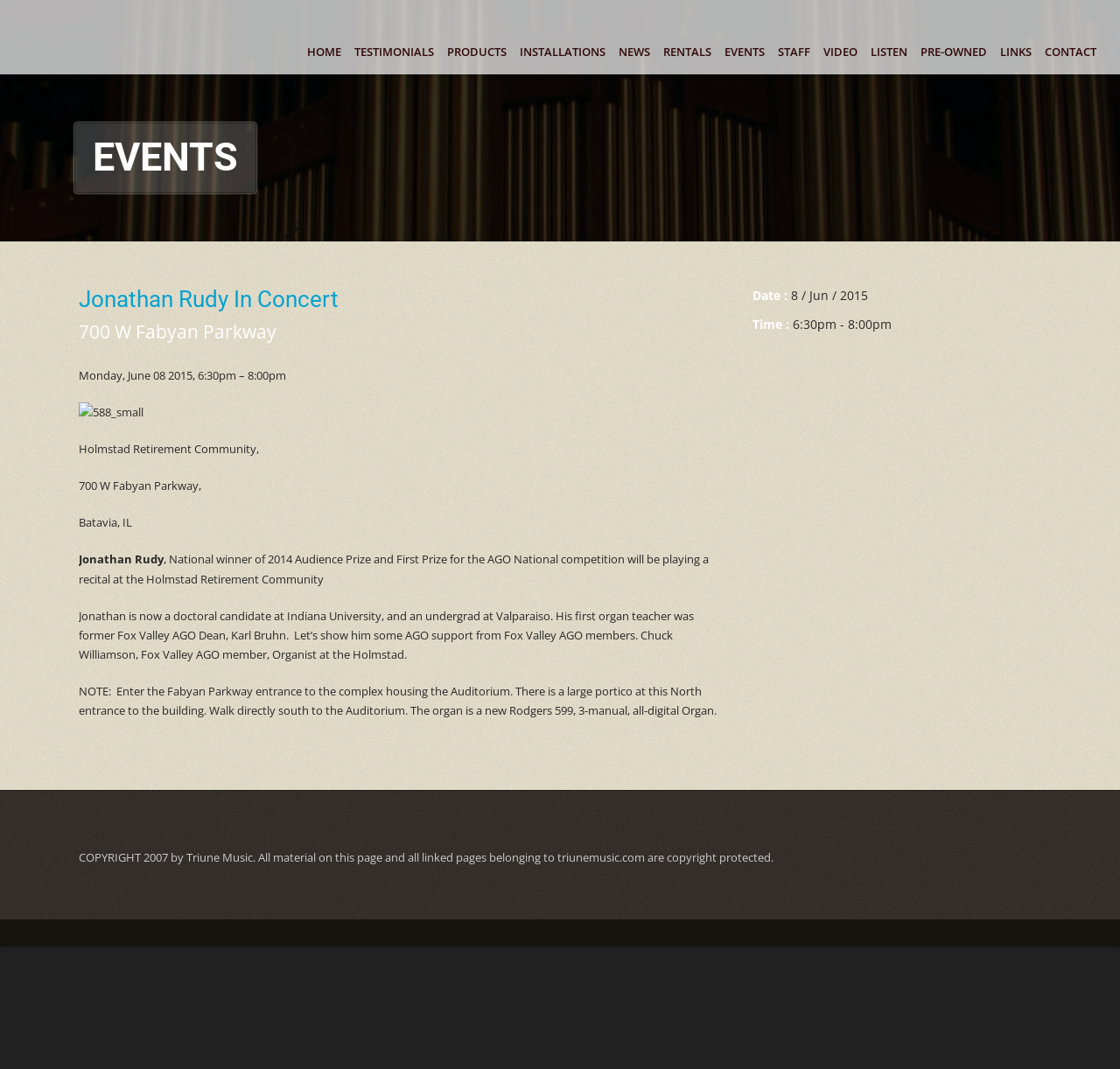Please find the bounding box coordinates of the clickable region needed to complete the following instruction: "Check the date and time of the concert". The bounding box coordinates must consist of four float numbers between 0 and 1, i.e., [left, top, right, bottom].

[0.672, 0.268, 0.775, 0.284]